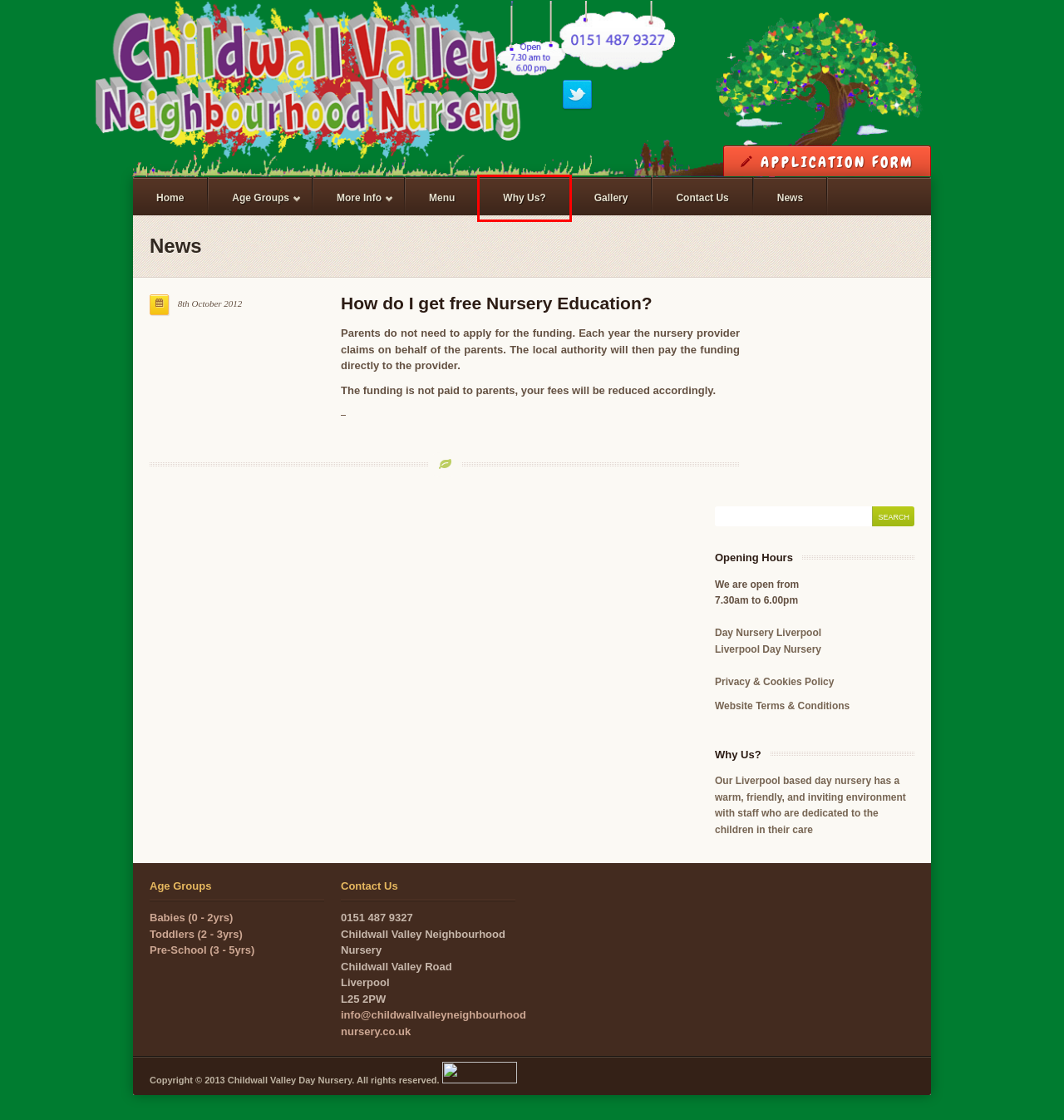A screenshot of a webpage is given with a red bounding box around a UI element. Choose the description that best matches the new webpage shown after clicking the element within the red bounding box. Here are the candidates:
A. Website Terms & Conditions | Childwall Valley Neighbourhood Nursery
B. Privacy & Cookies Policy | Childwall Valley Neighbourhood Nursery
C. Childwall Valley Neighbourhood Nursery
D. News | Childwall Valley Neighbourhood Nursery
E. Contact Us | Childwall Valley Neighbourhood Nursery
F. Why Us? | Childwall Valley Neighbourhood Nursery
G. Gallery | Childwall Valley Neighbourhood Nursery
H. Baby Room 0 – 2 yrs | Childwall Valley Neighbourhood Nursery

F